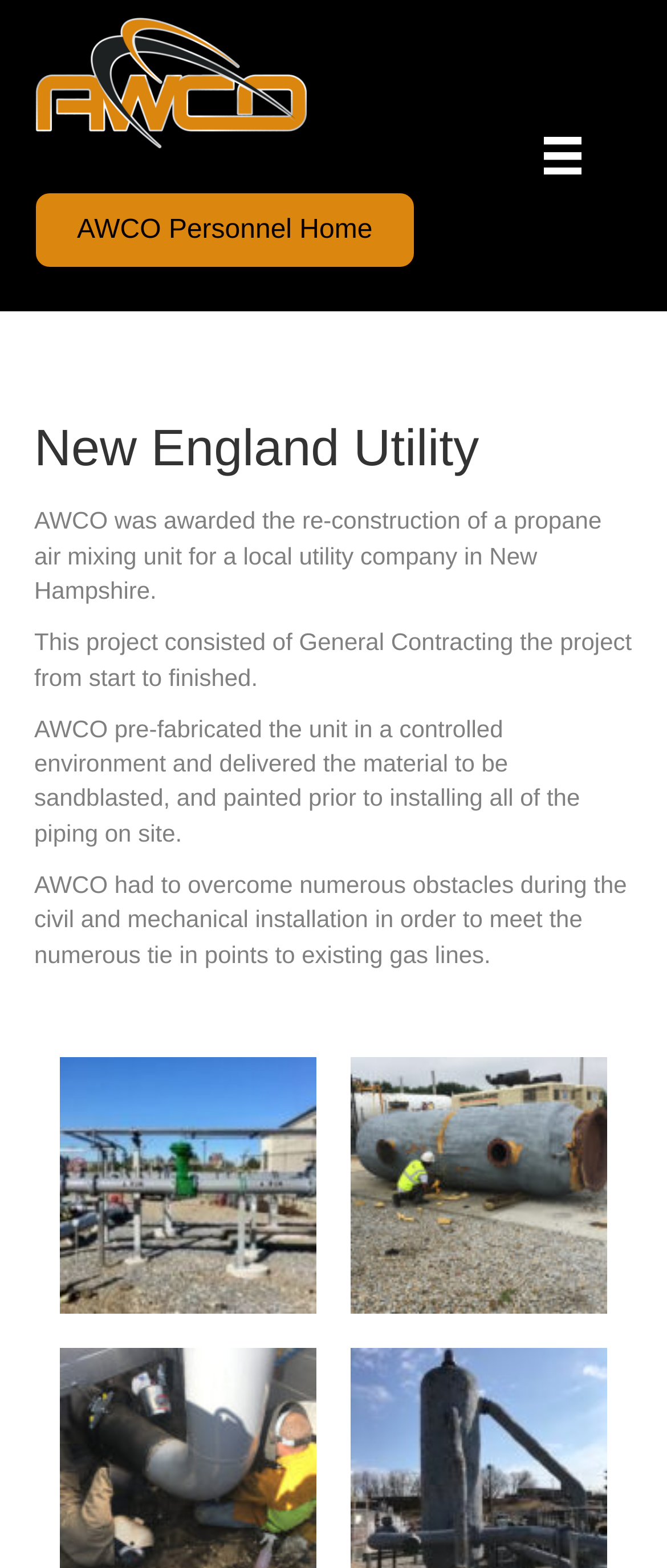What was done to the unit before installation?
Using the information from the image, provide a comprehensive answer to the question.

The webpage states that AWCO pre-fabricated the unit in a controlled environment and delivered the material to be sandblasted, and painted prior to installing all of the piping on site, which implies that the unit was sandblasted and painted before installation.